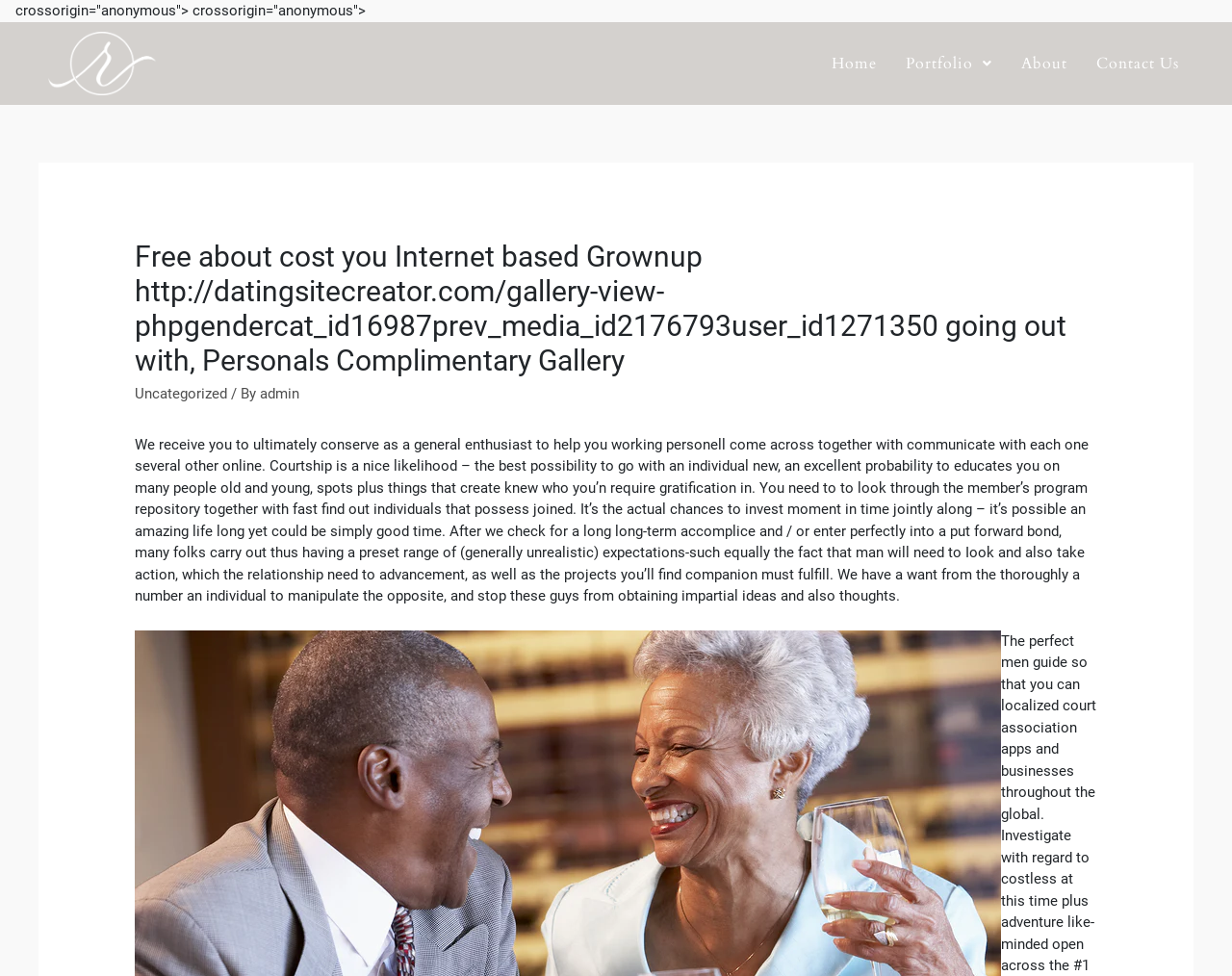How many main navigation links are there?
Based on the image, answer the question with a single word or brief phrase.

4